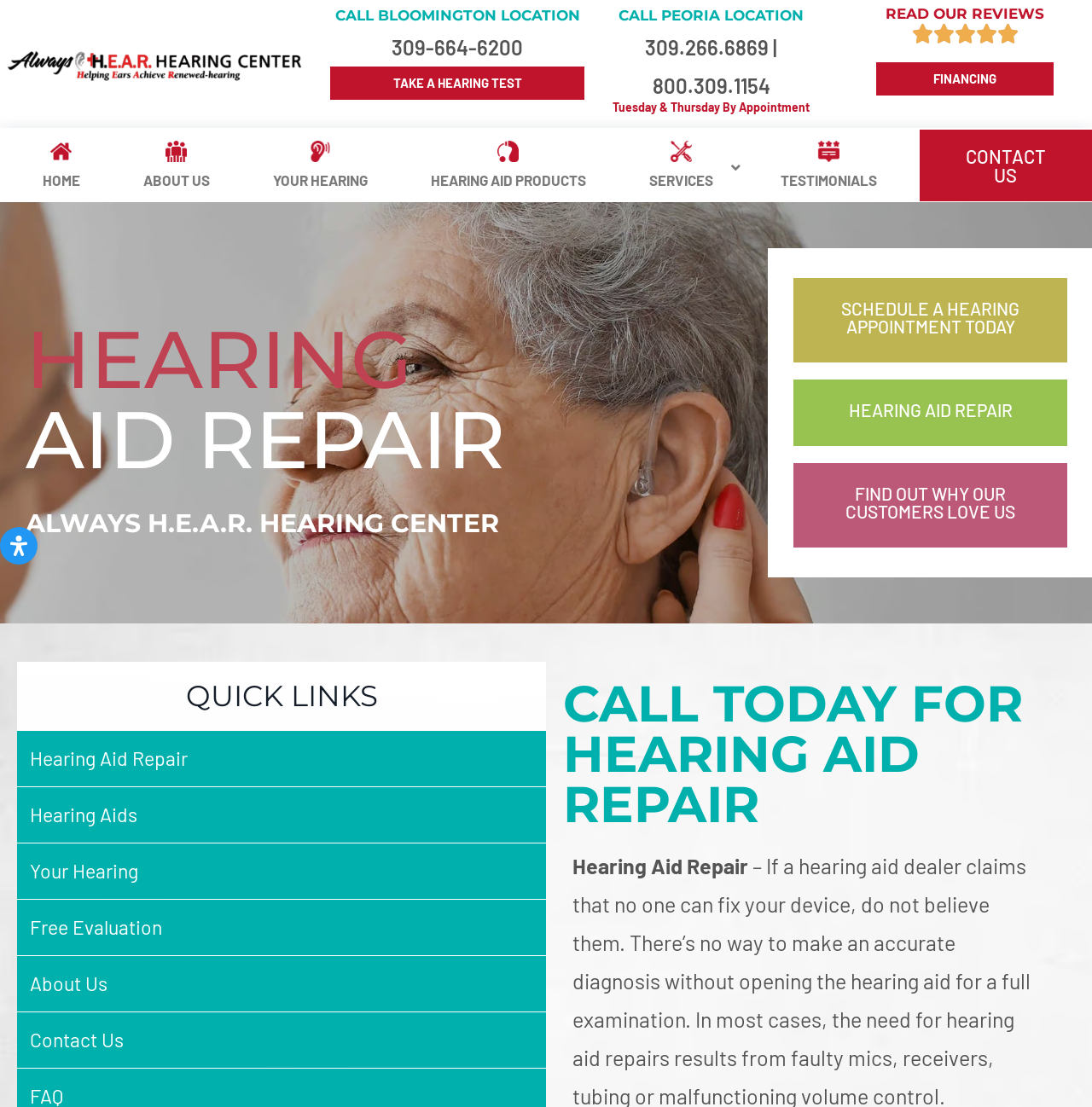Pinpoint the bounding box coordinates of the element that must be clicked to accomplish the following instruction: "Read our reviews". The coordinates should be in the format of four float numbers between 0 and 1, i.e., [left, top, right, bottom].

[0.811, 0.005, 0.956, 0.02]